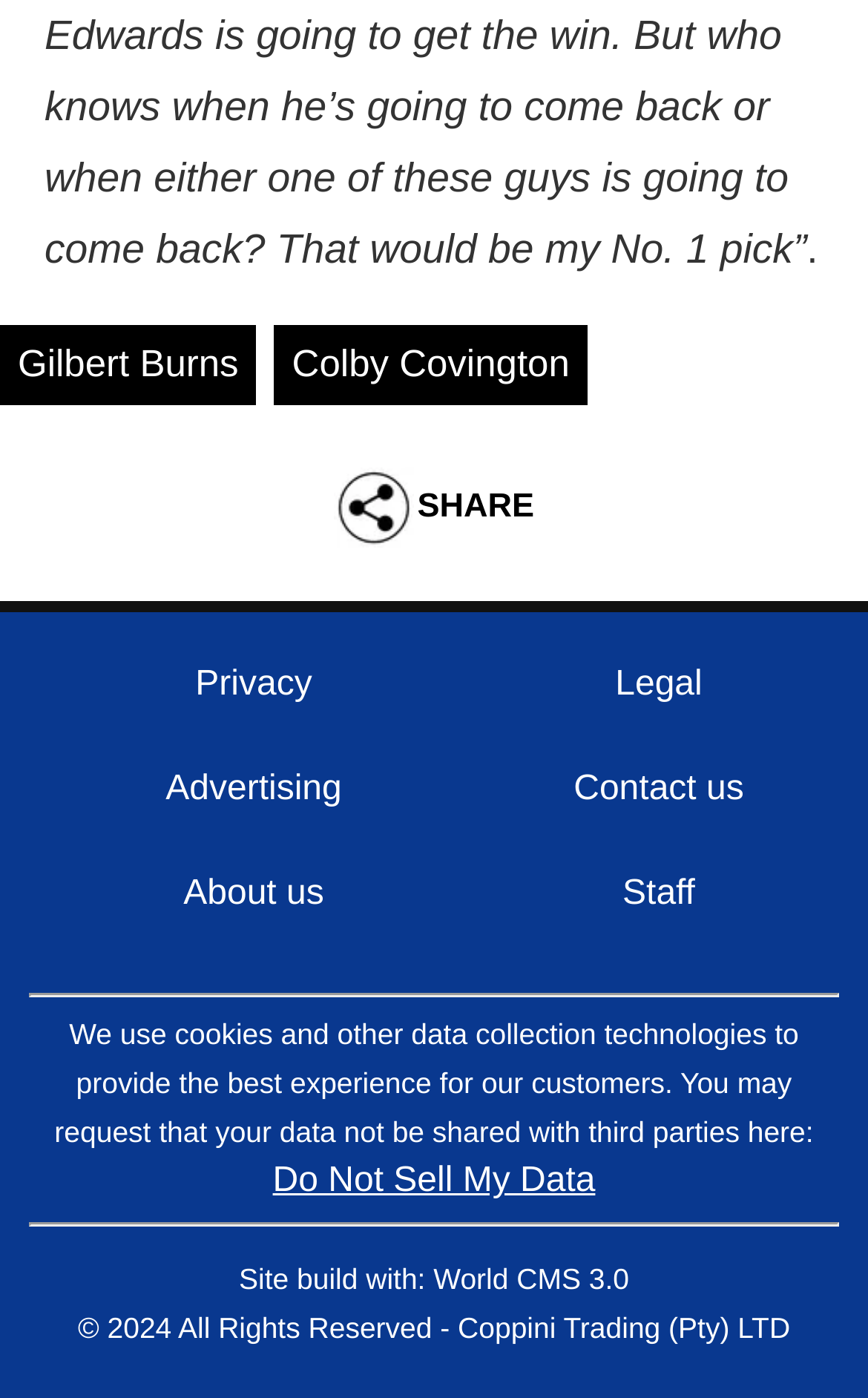Can you find the bounding box coordinates of the area I should click to execute the following instruction: "Click on Gilbert Burns"?

[0.0, 0.233, 0.295, 0.29]